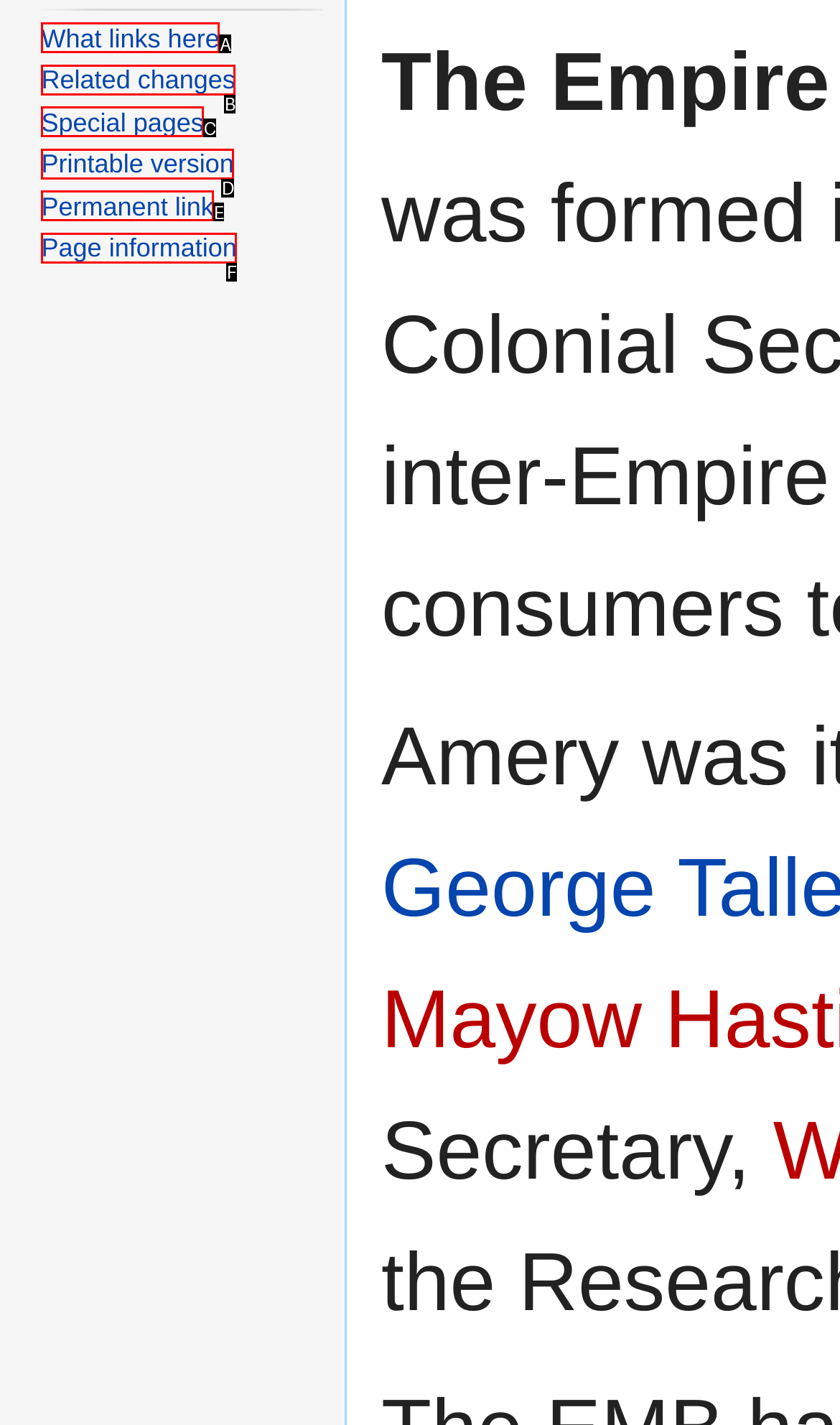Match the option to the description: Special pages
State the letter of the correct option from the available choices.

C